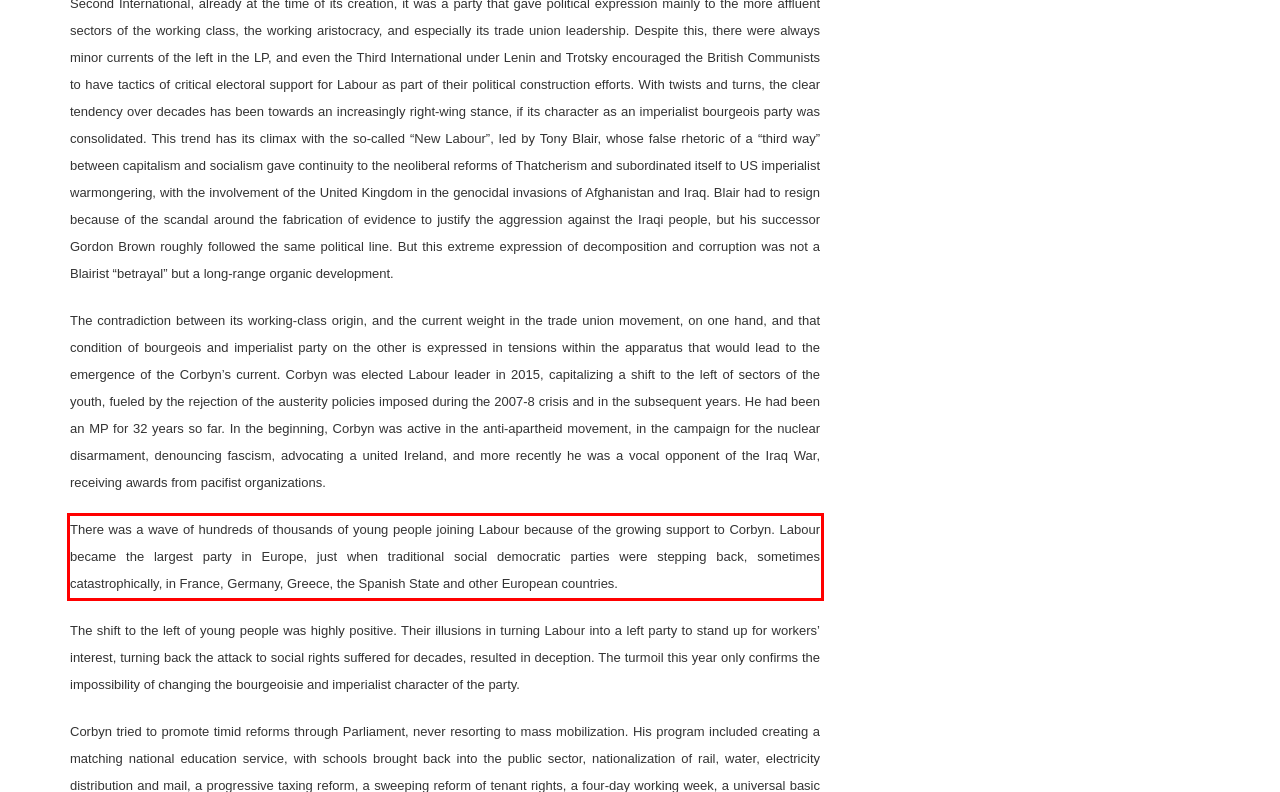Observe the screenshot of the webpage, locate the red bounding box, and extract the text content within it.

There was a wave of hundreds of thousands of young people joining Labour because of the growing support to Corbyn. Labour became the largest party in Europe, just when traditional social democratic parties were stepping back, sometimes catastrophically, in France, Germany, Greece, the Spanish State and other European countries.